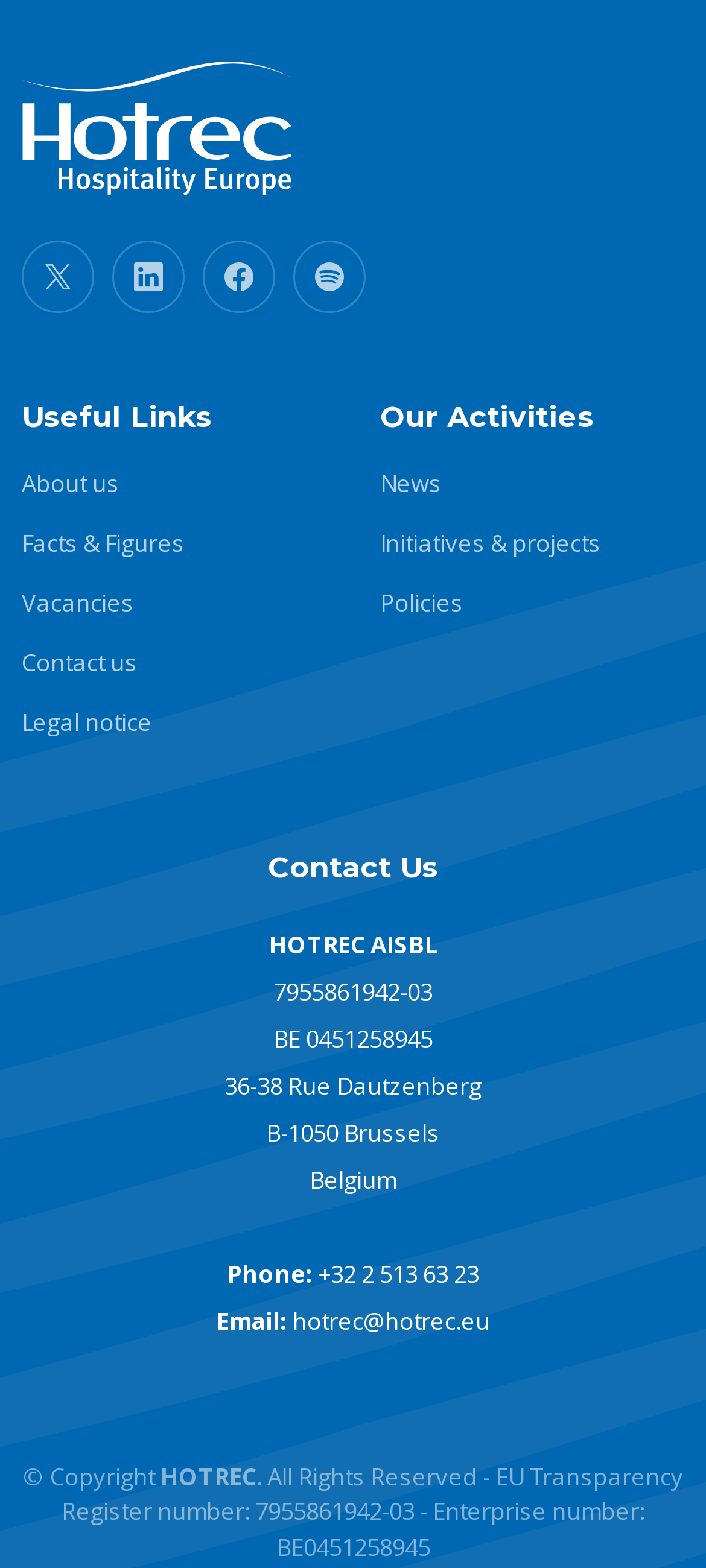What is the email address of the organization?
Based on the screenshot, respond with a single word or phrase.

hotrec@hotrec.eu